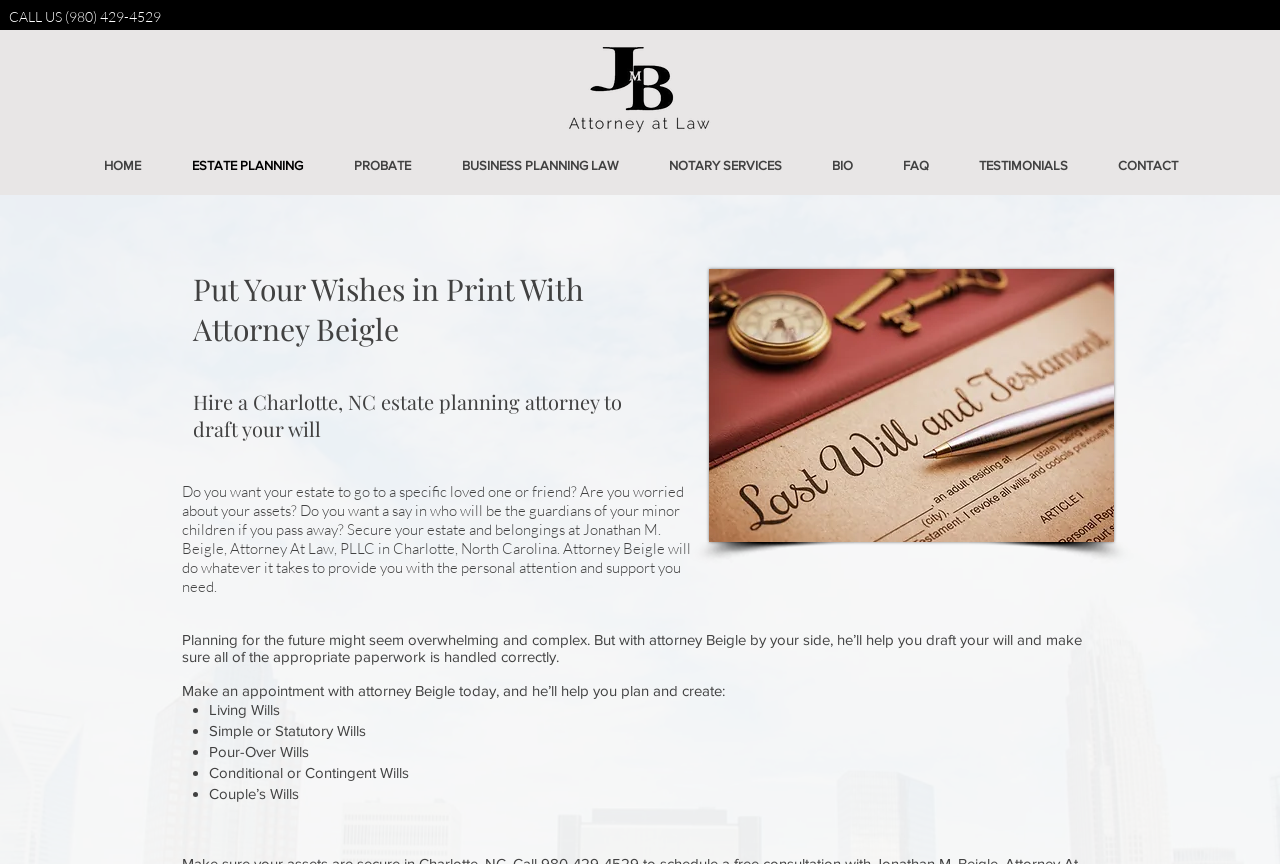Please identify the bounding box coordinates of the element's region that I should click in order to complete the following instruction: "Learn about ESTATE PLANNING". The bounding box coordinates consist of four float numbers between 0 and 1, i.e., [left, top, right, bottom].

[0.13, 0.166, 0.256, 0.218]